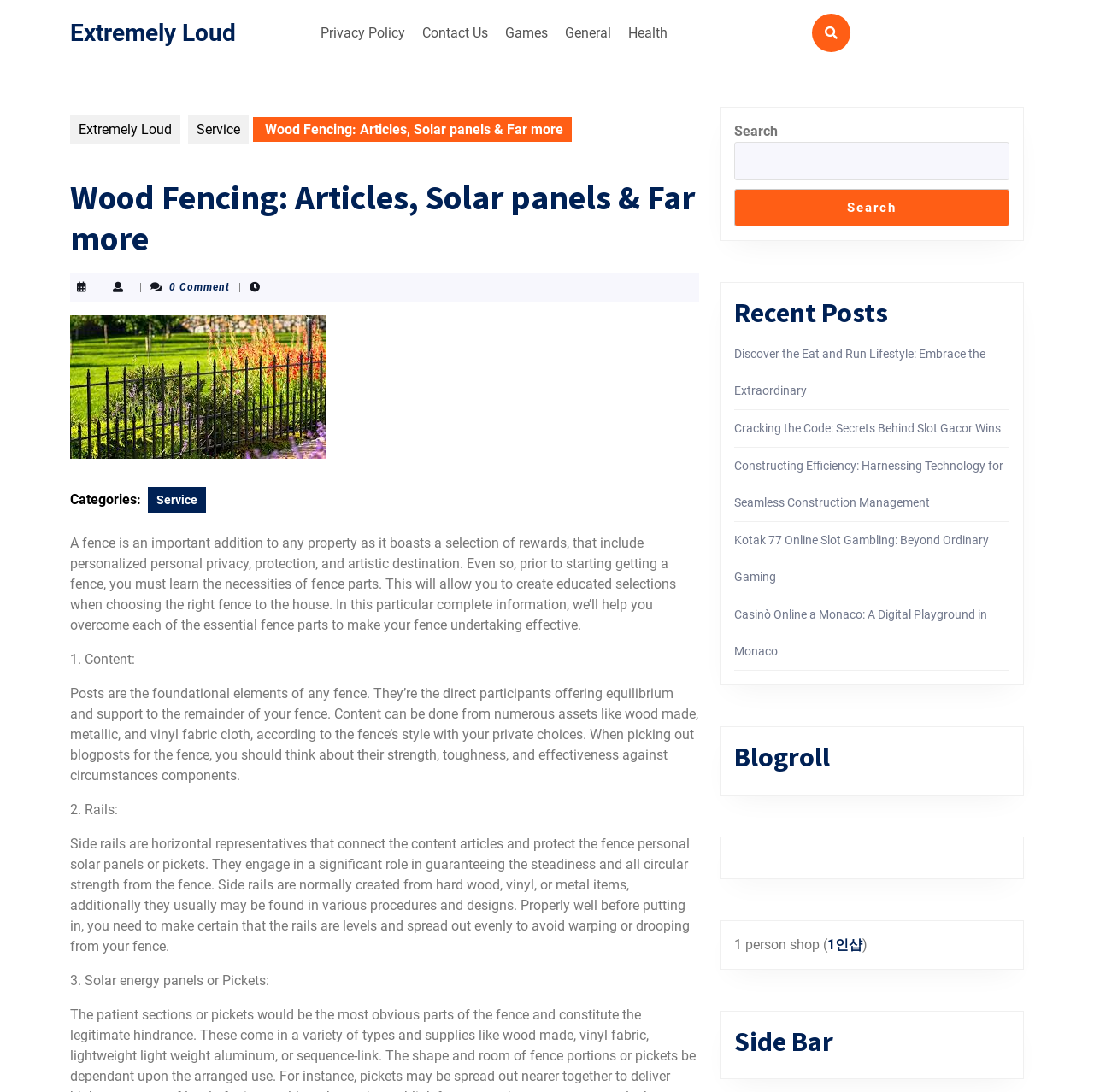Refer to the image and provide a thorough answer to this question:
What are the three essential parts of a fence?

According to the webpage's content, the three essential parts of a fence are posts, rails, and solar panels or pickets. Posts are the foundational elements of any fence, rails are horizontal representatives that connect the posts and protect the fence, and solar panels or pickets are the vertical elements that provide privacy and protection.